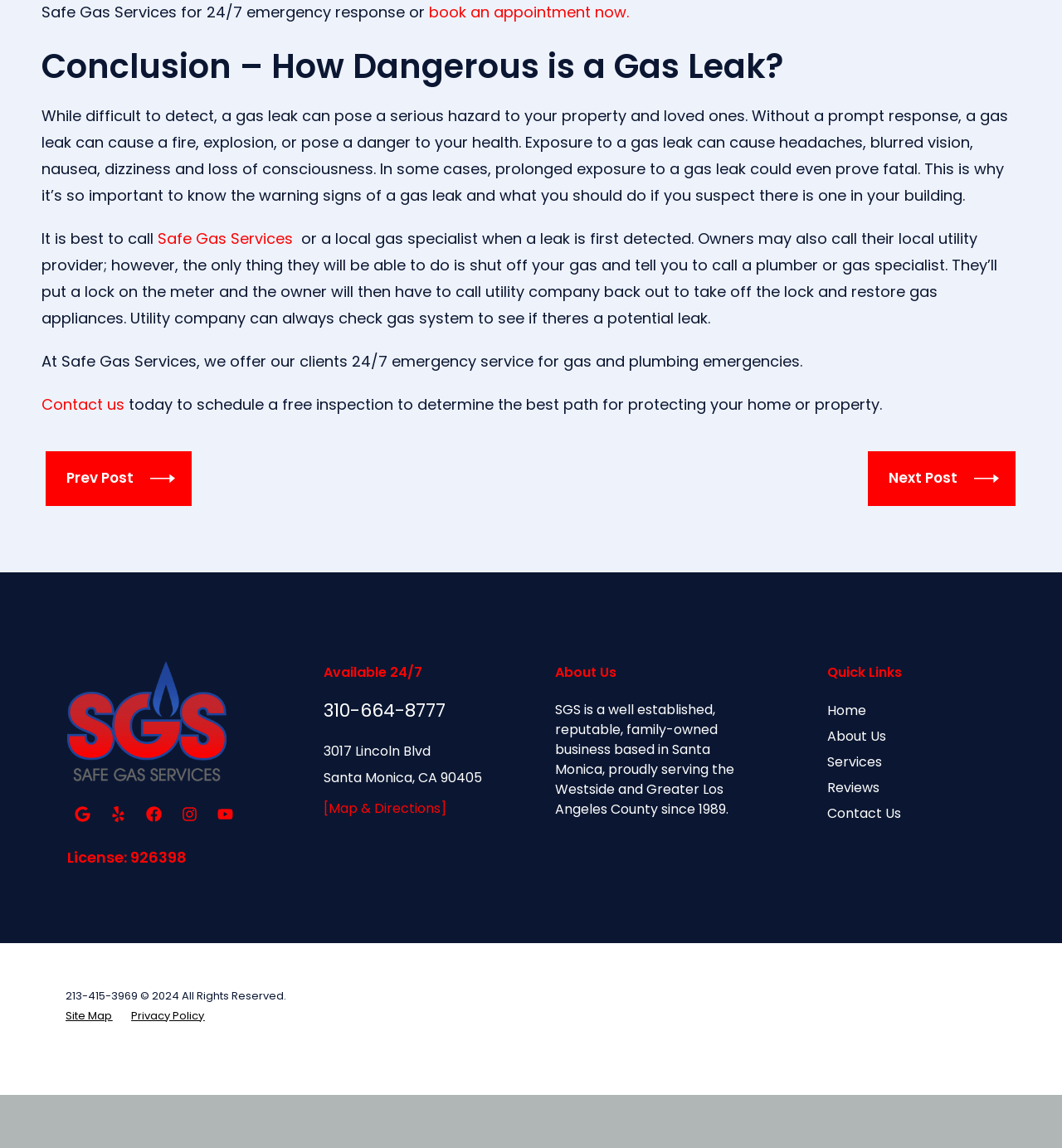Identify the bounding box for the UI element specified in this description: "Site Map". The coordinates must be four float numbers between 0 and 1, formatted as [left, top, right, bottom].

[0.062, 0.875, 0.106, 0.894]